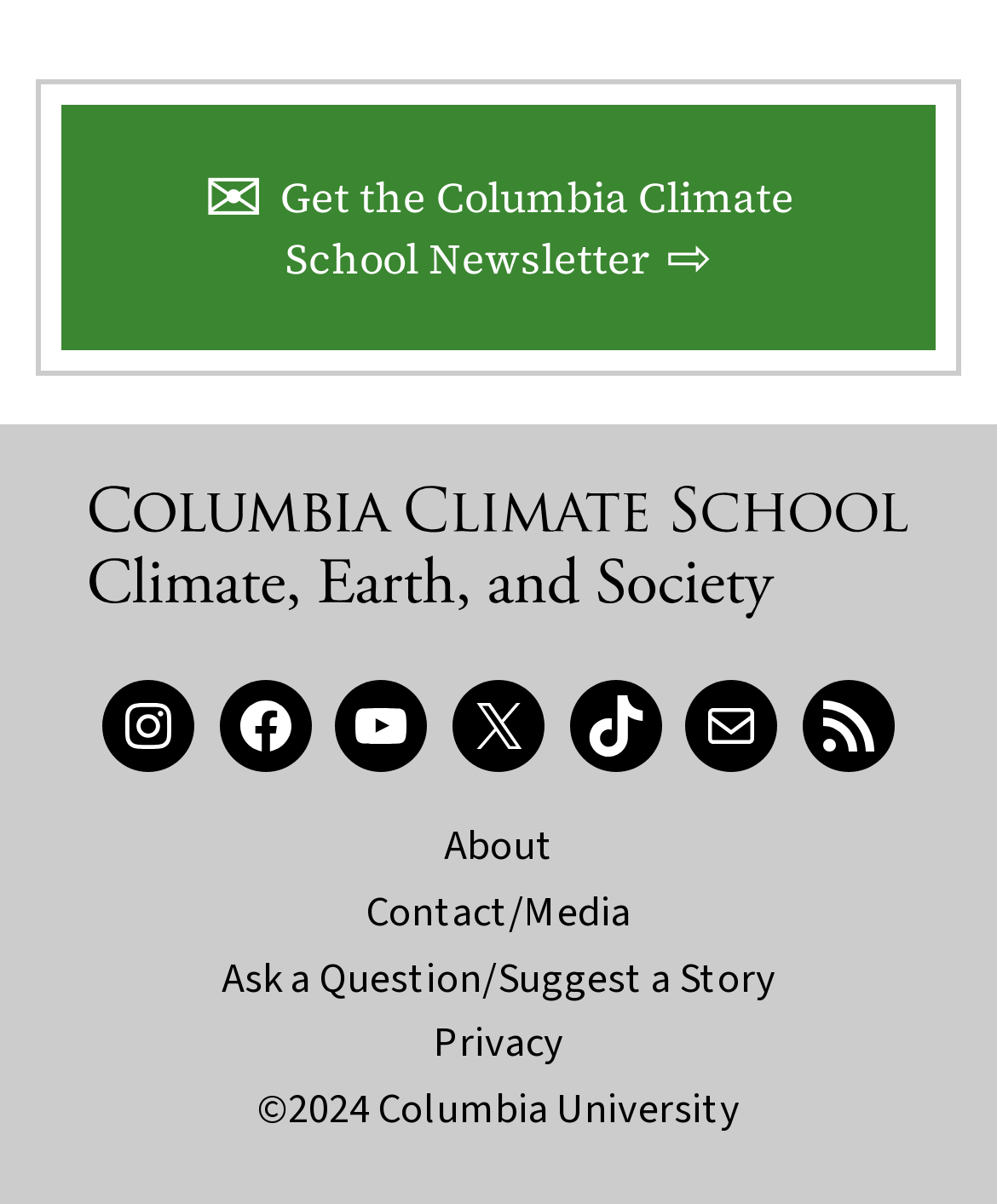Based on the description "©2024 Columbia University", find the bounding box of the specified UI element.

[0.258, 0.896, 0.742, 0.945]